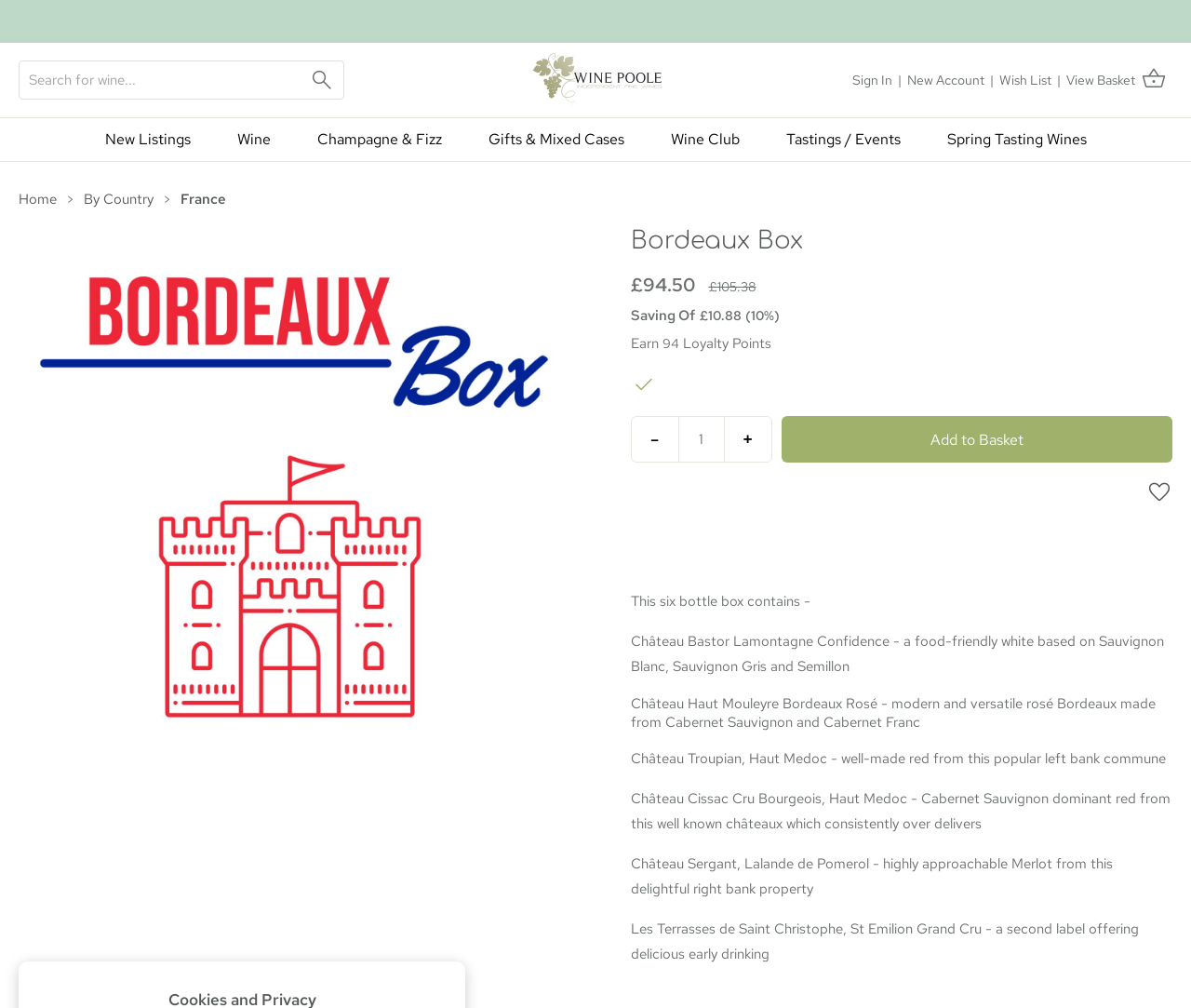Find the bounding box coordinates of the element to click in order to complete this instruction: "Click on Wine". The bounding box coordinates must be four float numbers between 0 and 1, denoted as [left, top, right, bottom].

[0.179, 0.117, 0.246, 0.16]